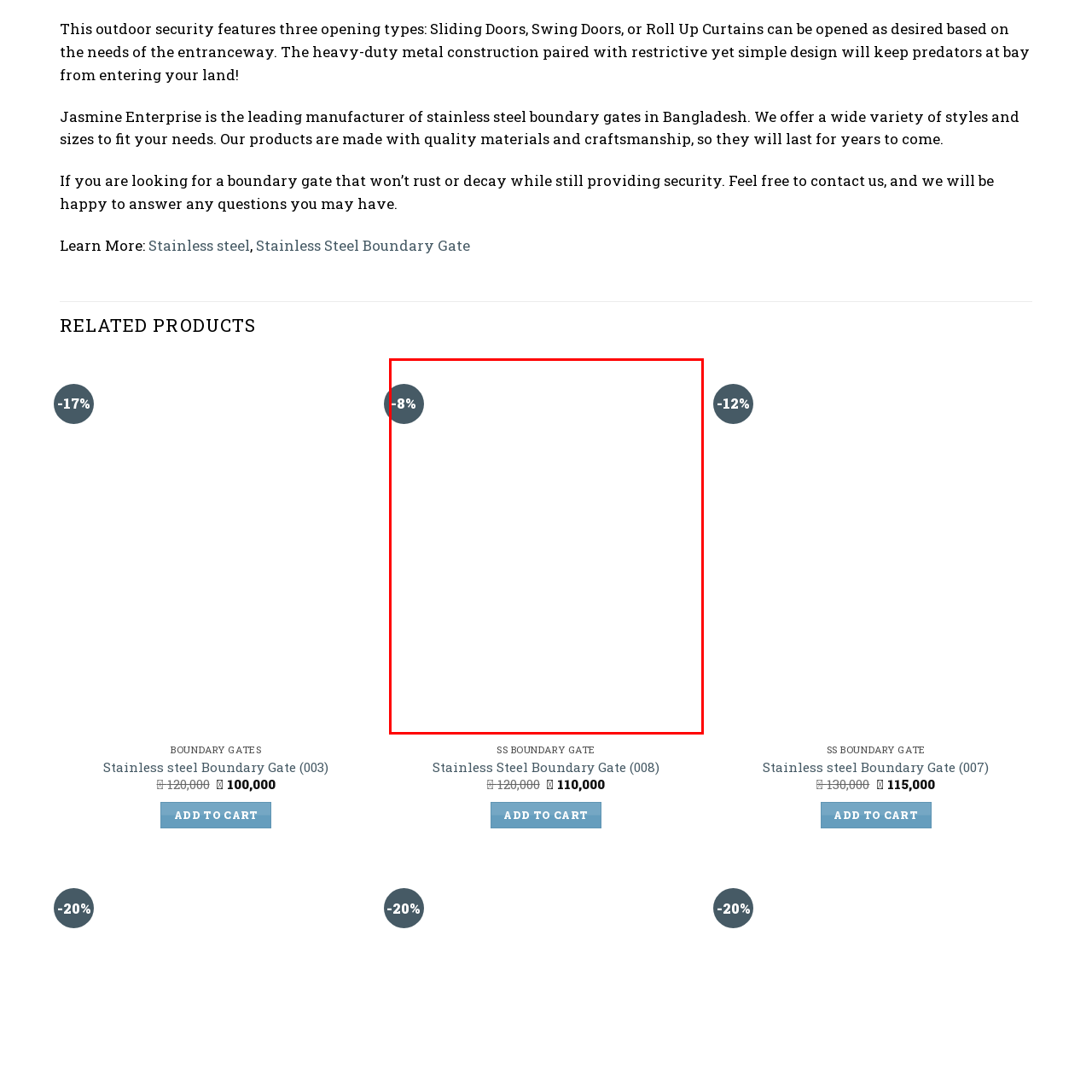Elaborate on all the details and elements present in the red-outlined area of the image.

This image highlights a promotional tag displaying a discount of "−8%," indicating a price reduction on the featured stainless steel boundary gate model. The discount tag is visually designed to attract attention, emphasizing savings for potential buyers. Positioned prominently, it serves as an enticing offer for customers looking for durable and stylish boundary gate solutions. The product aims to assure quality and longevity, making it a valuable addition to any property needing security enhancements.